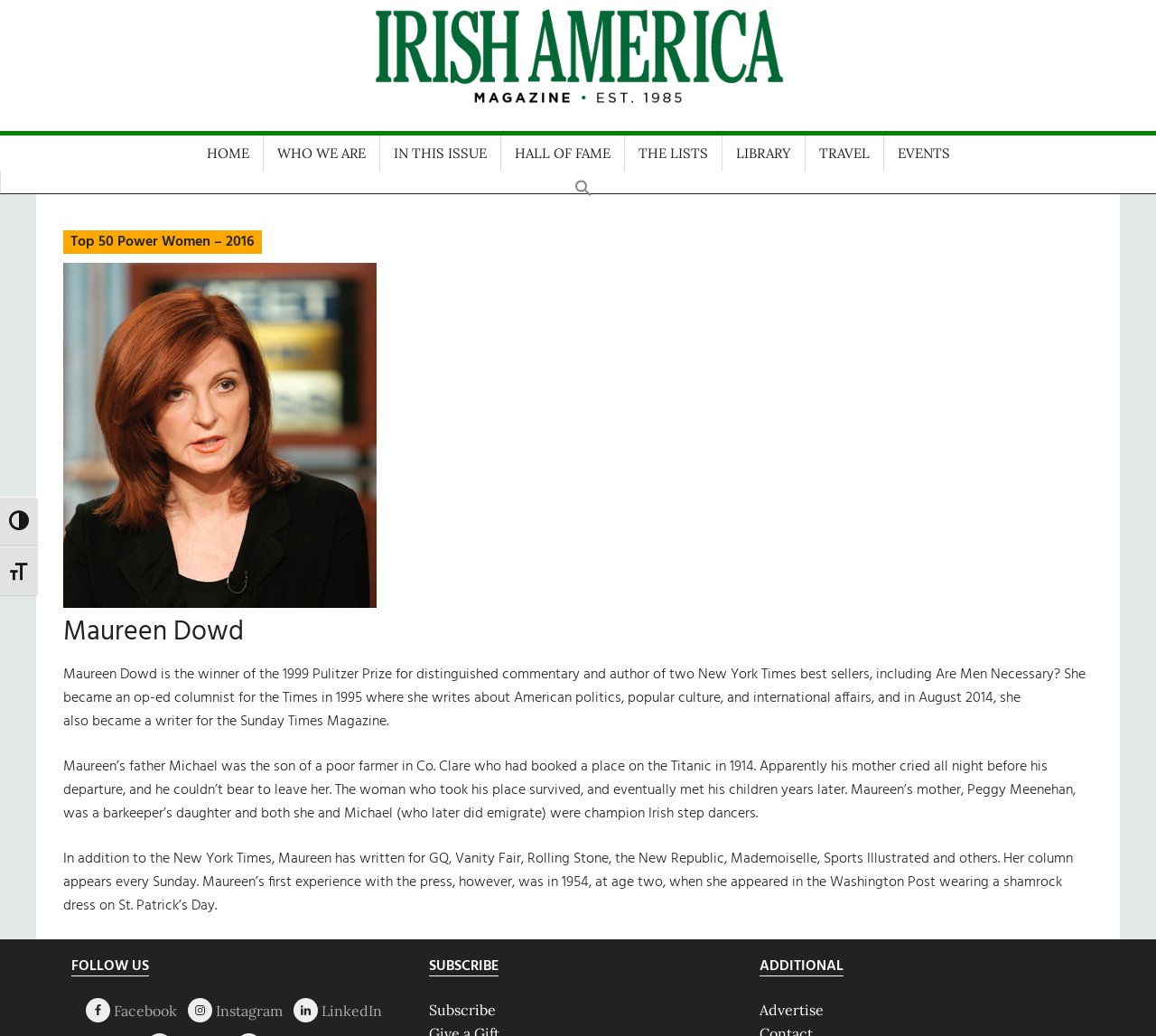What is the name of Maureen Dowd's father?
Using the details from the image, give an elaborate explanation to answer the question.

According to the webpage, Maureen Dowd's father, Michael, was the son of a poor farmer in Co. Clare who had booked a place on the Titanic in 1914.